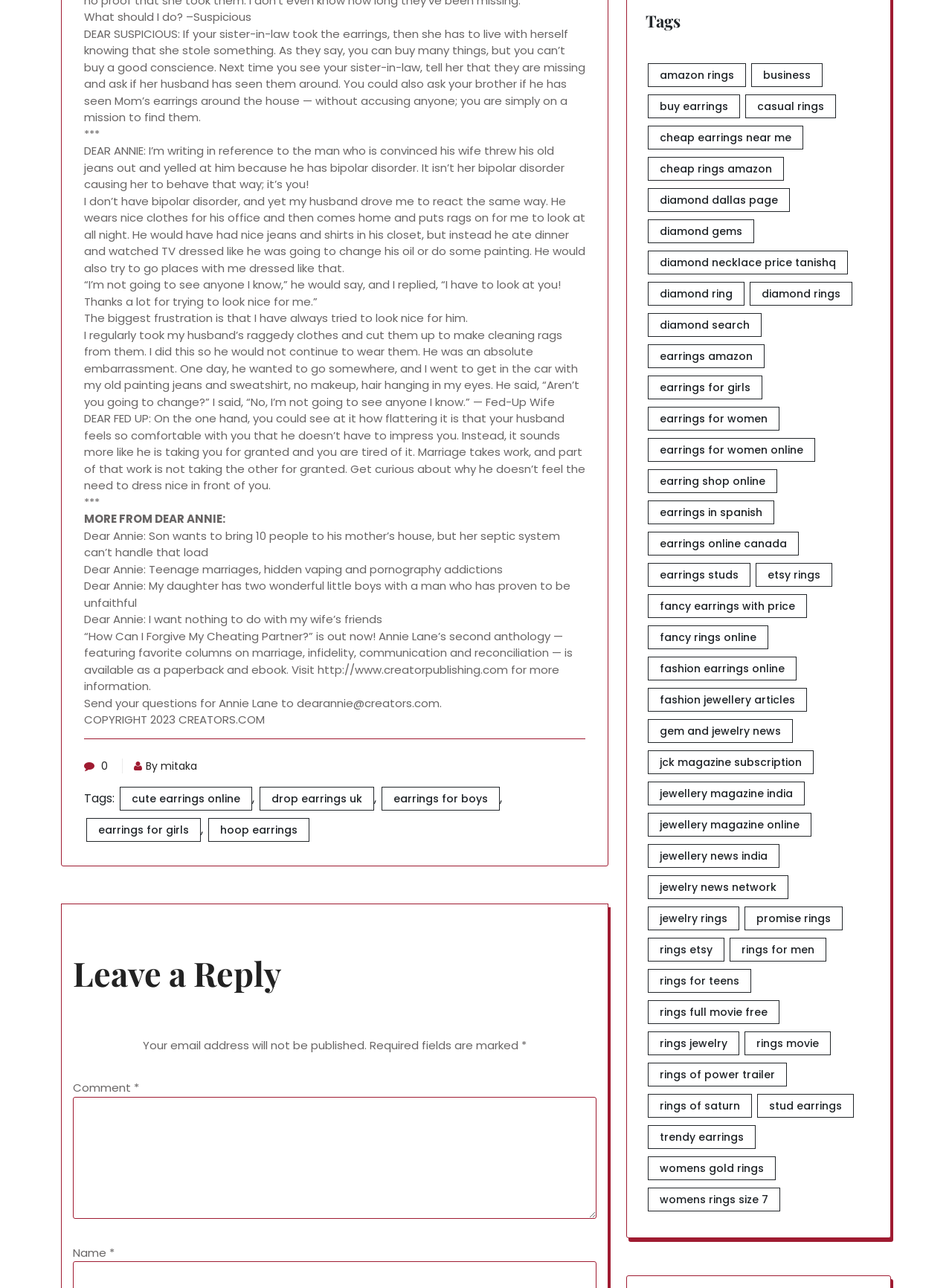Given the element description parent_node: Comment * name="comment", specify the bounding box coordinates of the corresponding UI element in the format (top-left x, top-left y, bottom-right x, bottom-right y). All values must be between 0 and 1.

[0.077, 0.852, 0.627, 0.946]